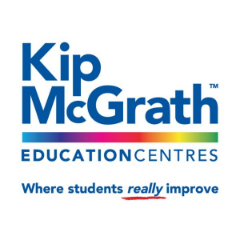What is the color of the word 'really' in the tagline?
Using the picture, provide a one-word or short phrase answer.

Red